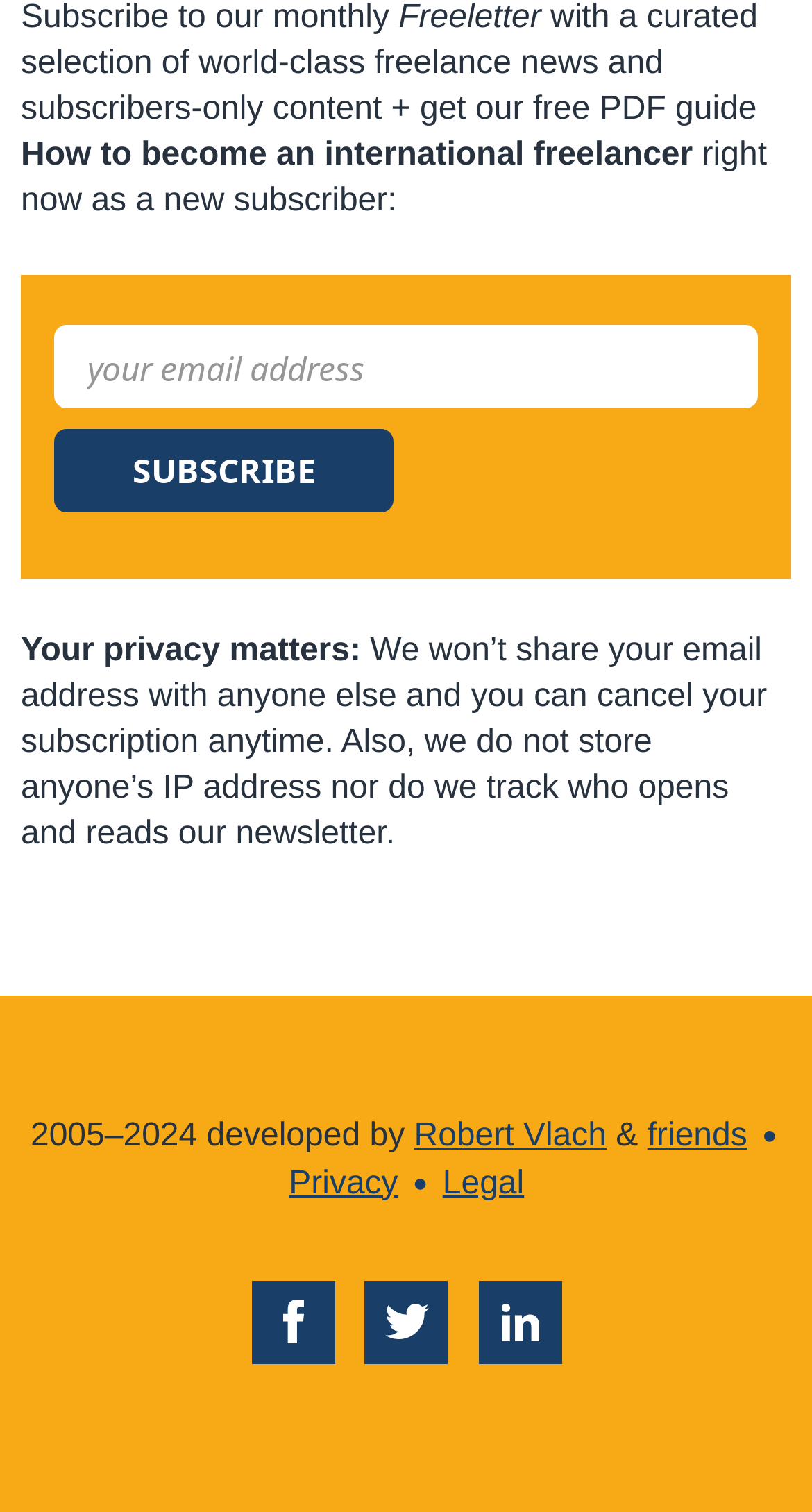Can you pinpoint the bounding box coordinates for the clickable element required for this instruction: "Subscribe to the newsletter"? The coordinates should be four float numbers between 0 and 1, i.e., [left, top, right, bottom].

[0.067, 0.284, 0.485, 0.339]